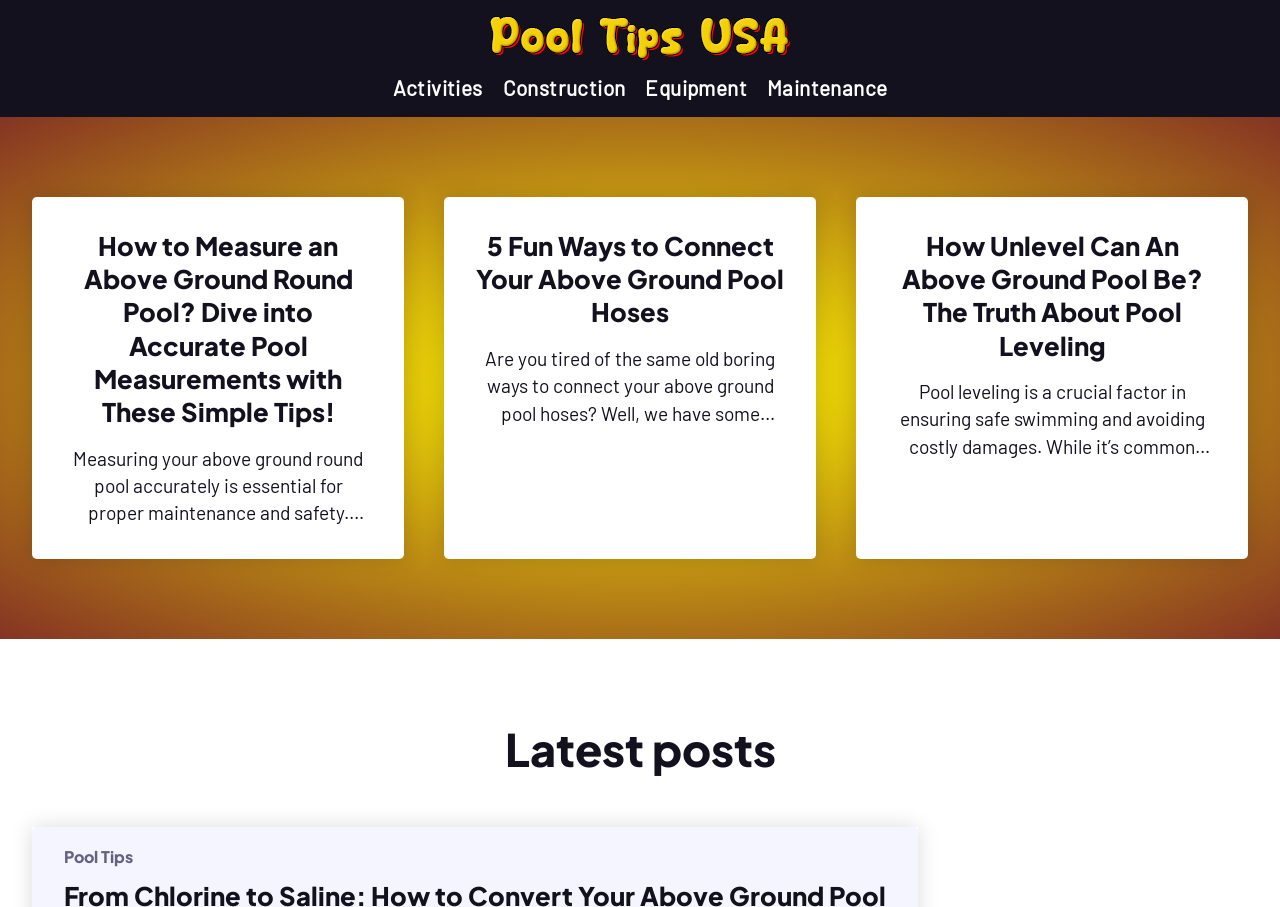Find the bounding box coordinates of the element to click in order to complete the given instruction: "Read the article about measuring an above ground round pool."

[0.05, 0.252, 0.291, 0.472]